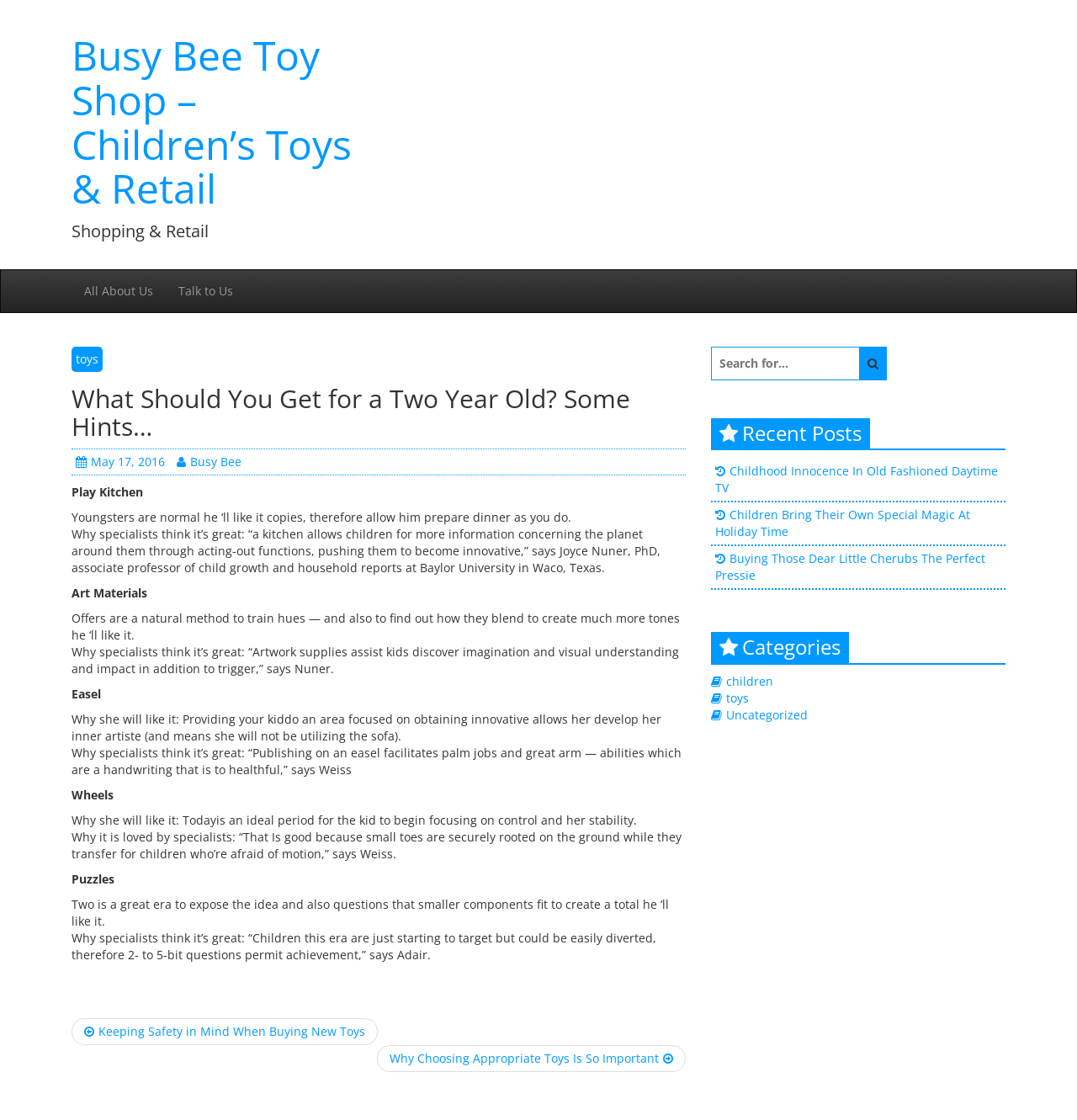Please provide a one-word or phrase answer to the question: 
What is the benefit of puzzles for two-year-olds?

To develop problem-solving skills